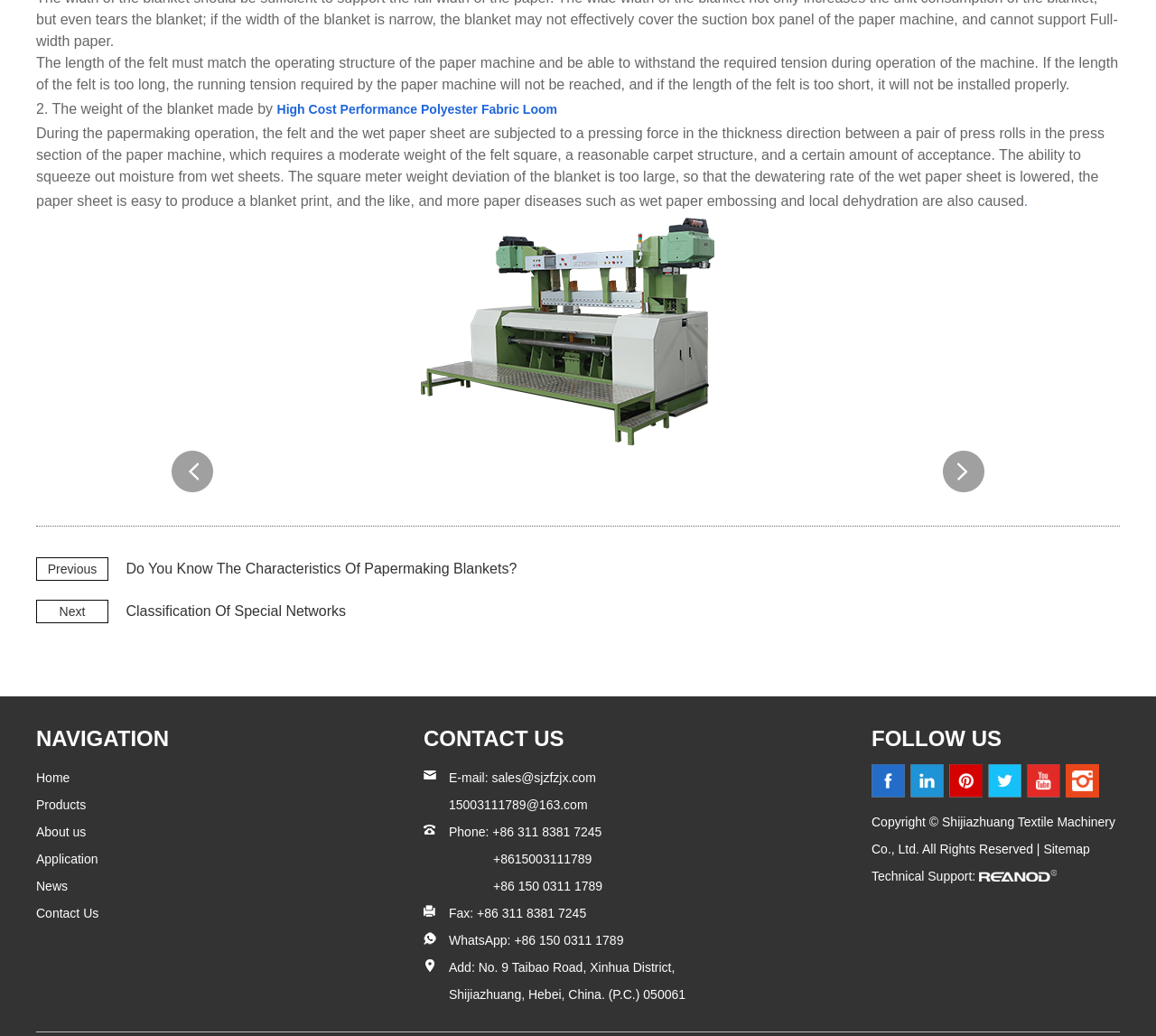Provide the bounding box coordinates of the HTML element this sentence describes: "+86 150 0311 1789". The bounding box coordinates consist of four float numbers between 0 and 1, i.e., [left, top, right, bottom].

[0.445, 0.901, 0.539, 0.915]